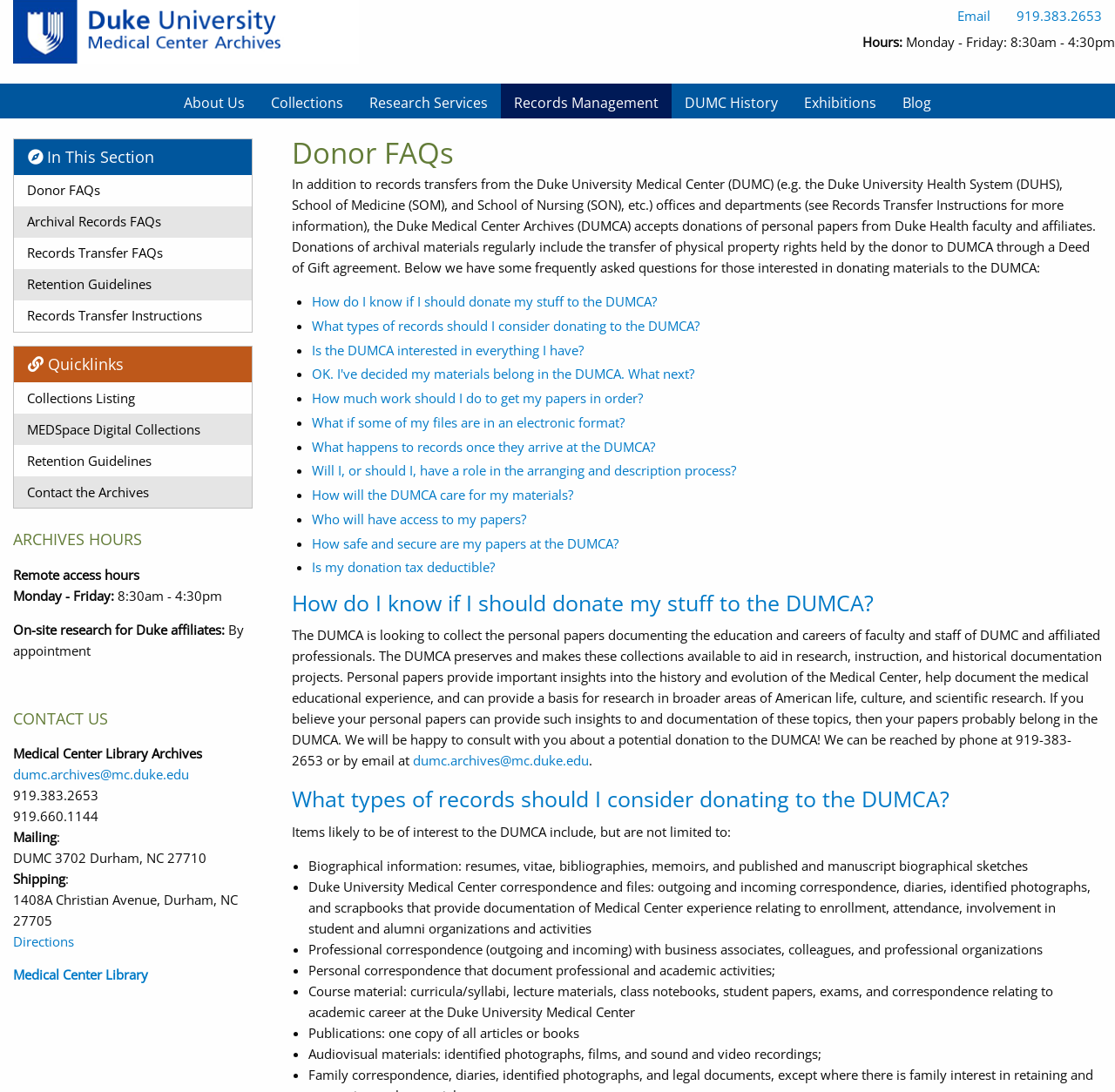Respond to the following question using a concise word or phrase: 
What happens to records once they arrive at the DUMCA?

They are arranged and described